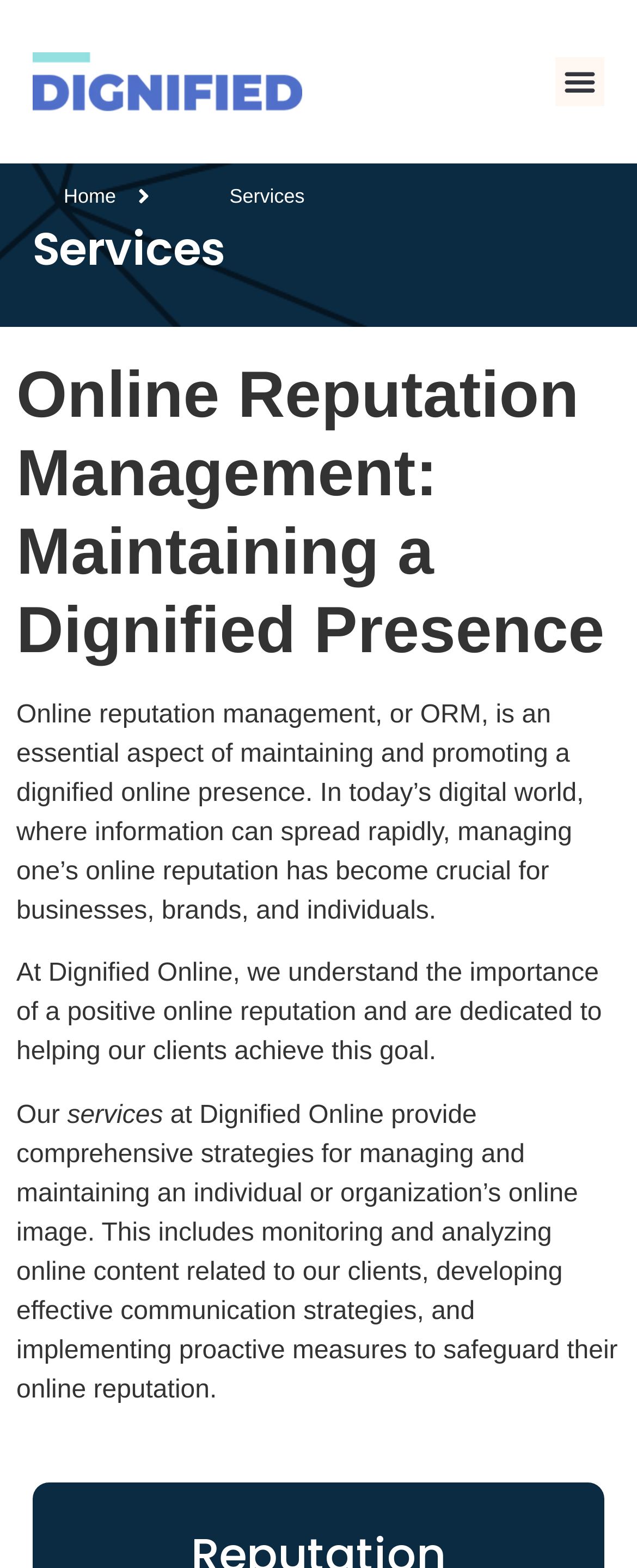Answer briefly with one word or phrase:
How many navigation links are present in the top menu?

2